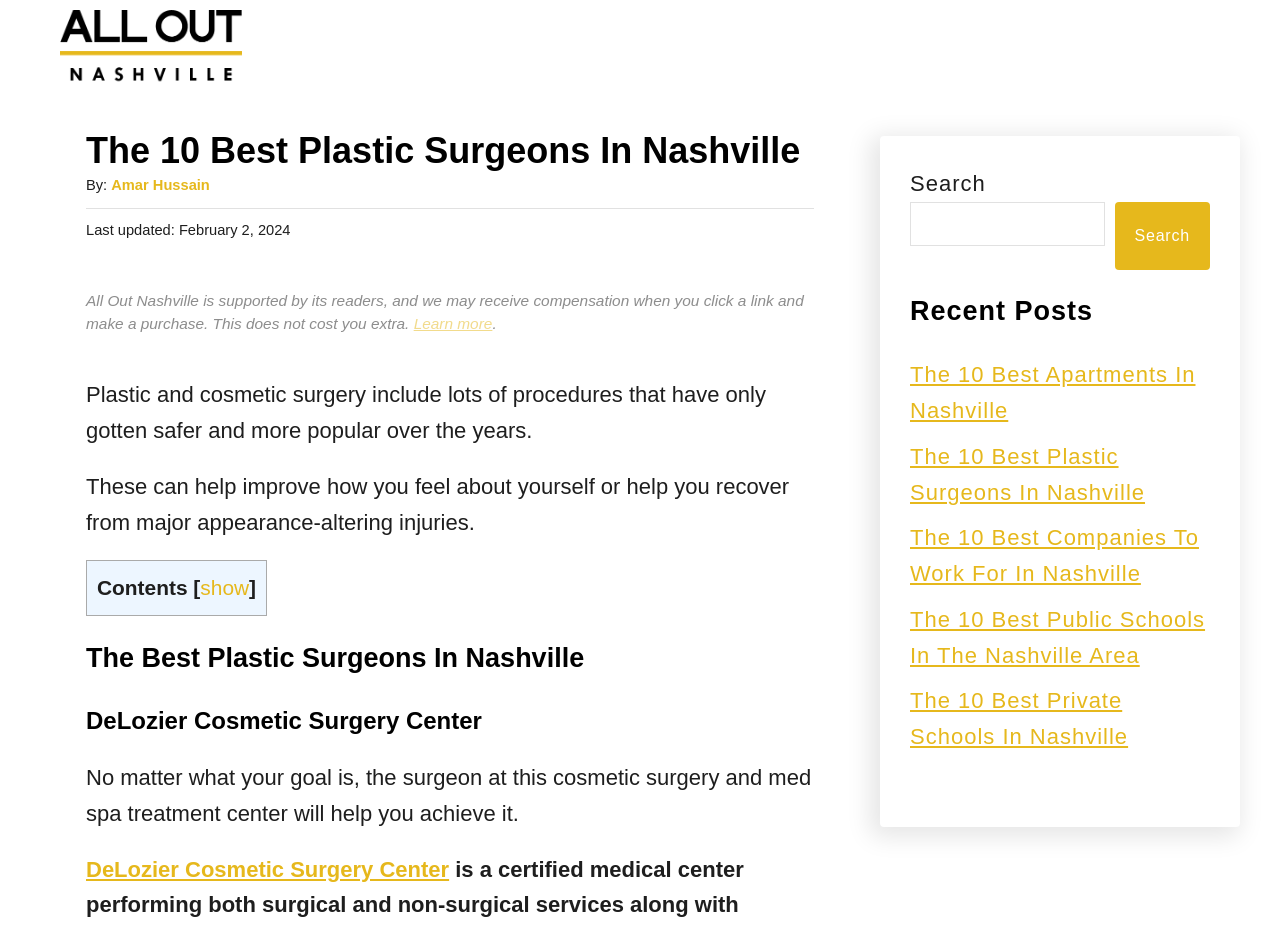Could you please study the image and provide a detailed answer to the question:
What is the name of the first plastic surgeon mentioned?

The webpage lists several plastic surgeons in Nashville, and the first one mentioned is DeLozier Cosmetic Surgery Center. This is indicated by the heading 'DeLozier Cosmetic Surgery Center' and the description of the center's services.